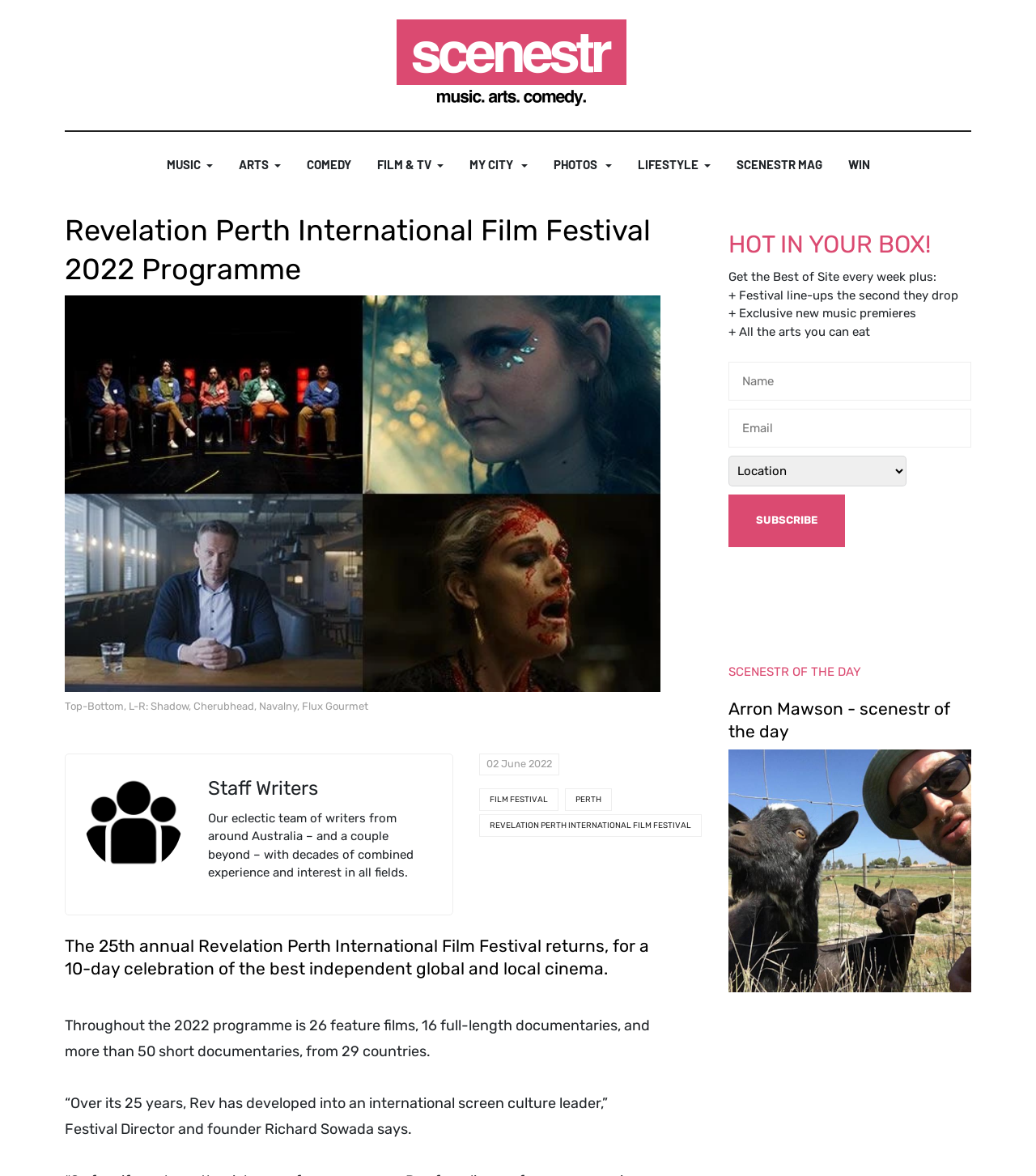Locate the UI element described as follows: "Film & TV". Return the bounding box coordinates as four float numbers between 0 and 1 in the order [left, top, right, bottom].

[0.364, 0.112, 0.428, 0.168]